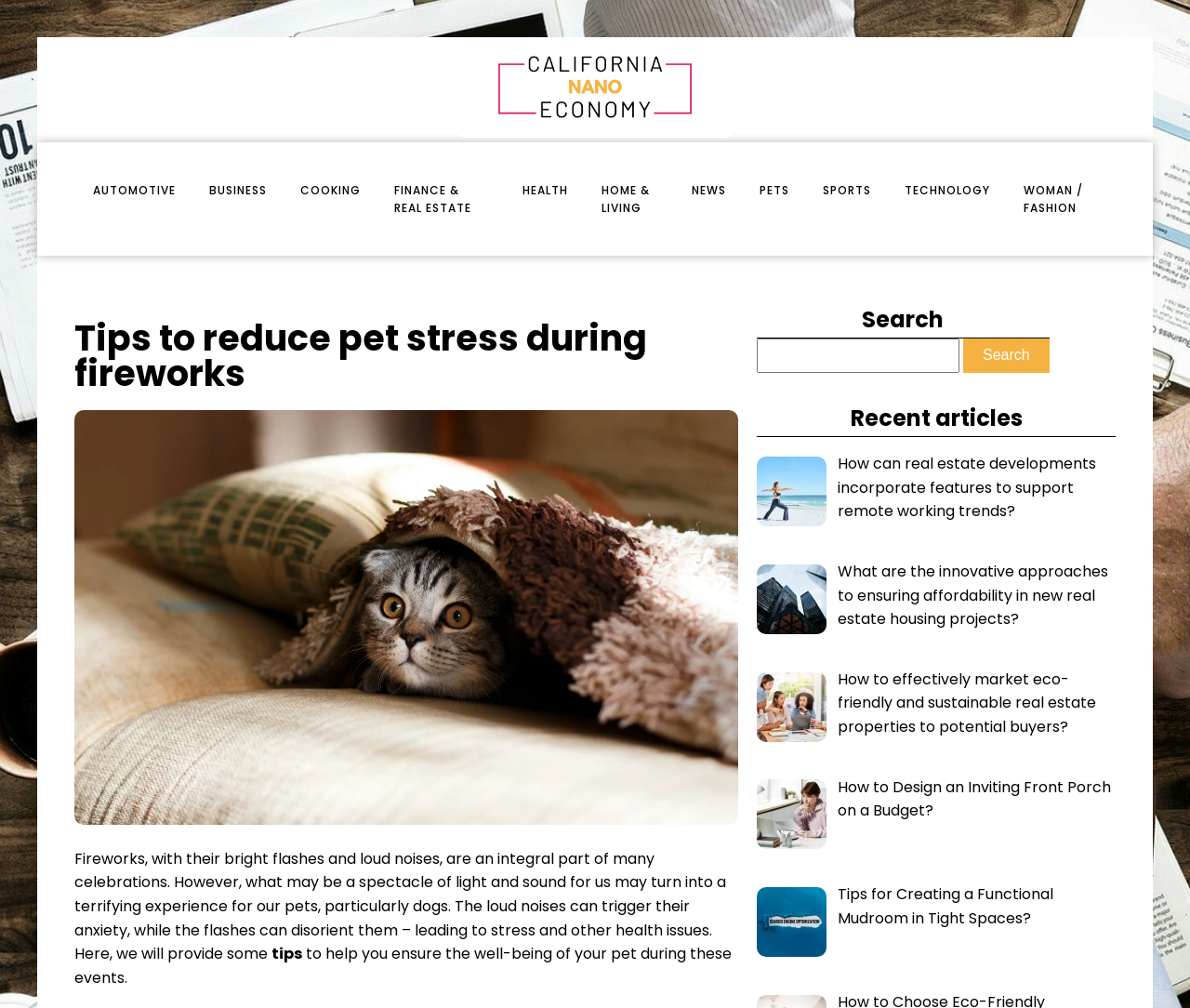Identify the webpage's primary heading and generate its text.

Tips to reduce pet stress during fireworks